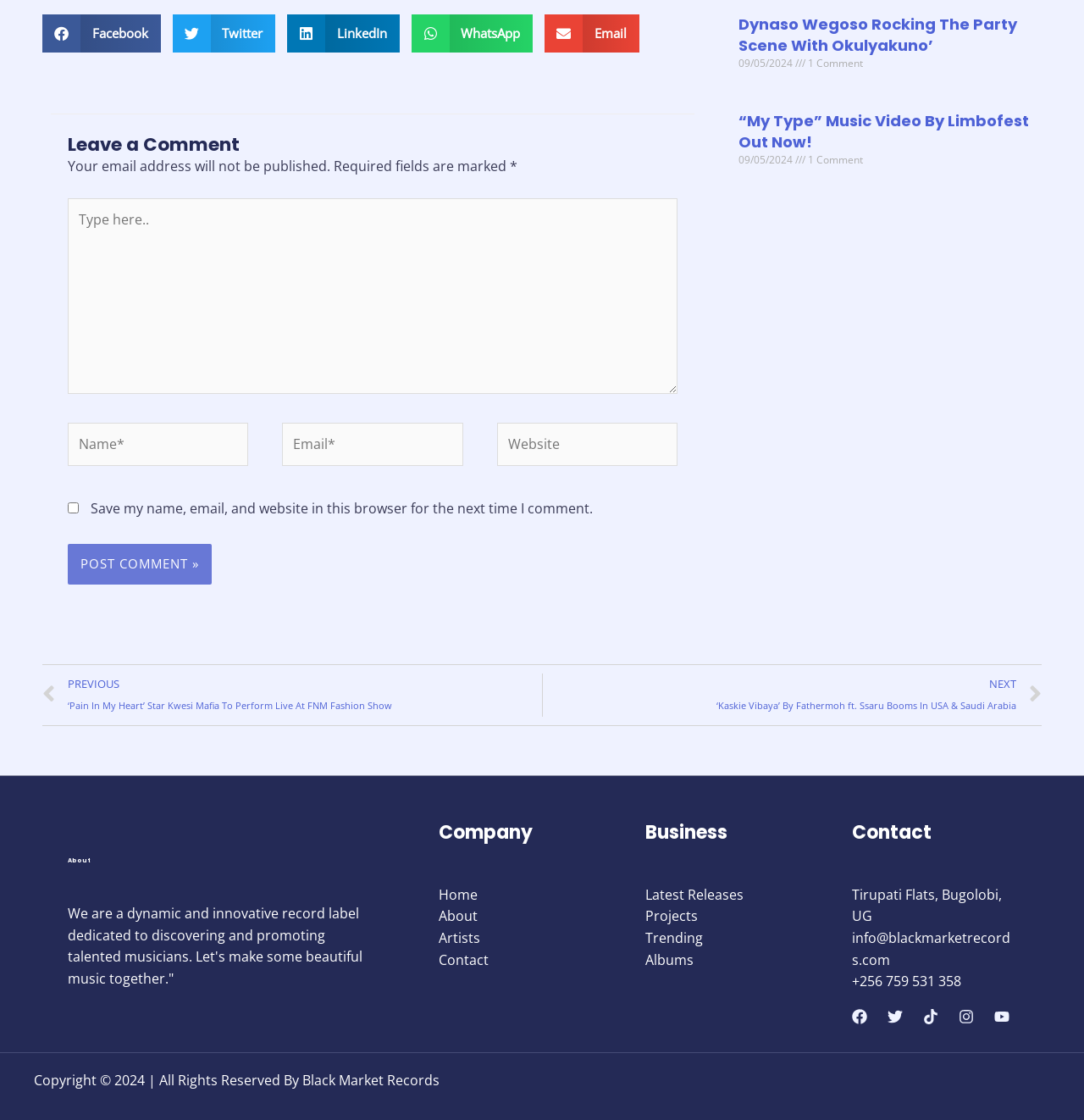Using the element description provided, determine the bounding box coordinates in the format (top-left x, top-left y, bottom-right x, bottom-right y). Ensure that all values are floating point numbers between 0 and 1. Element description: Student Translator Volunteer Form

None